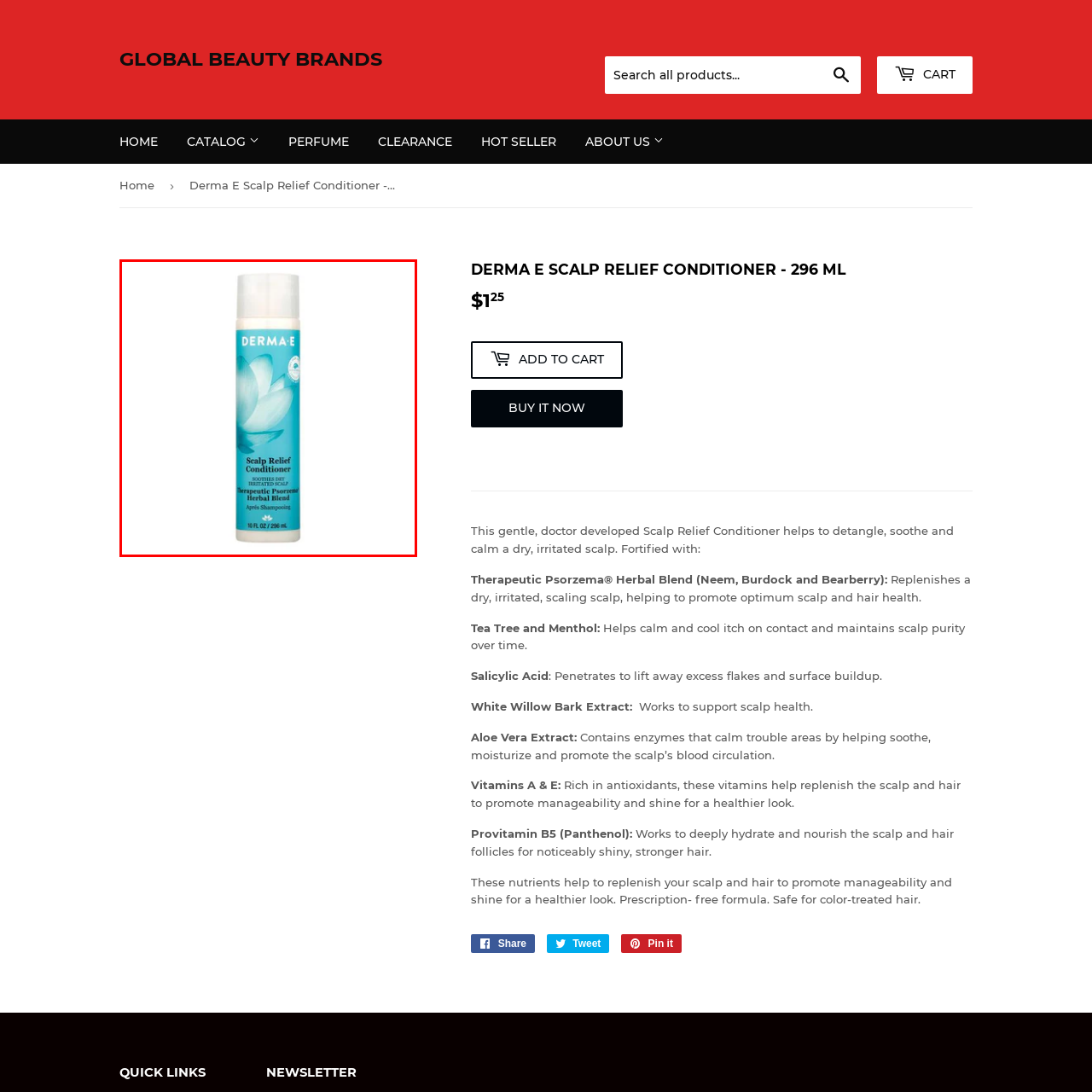Is the conditioner safe for color-treated hair?
Direct your attention to the image bordered by the red bounding box and answer the question in detail, referencing the image.

According to the product description, the Scalp Relief Conditioner is suitable for users looking for relief from scalp irritation and is explicitly stated to be safe for color-treated hair.